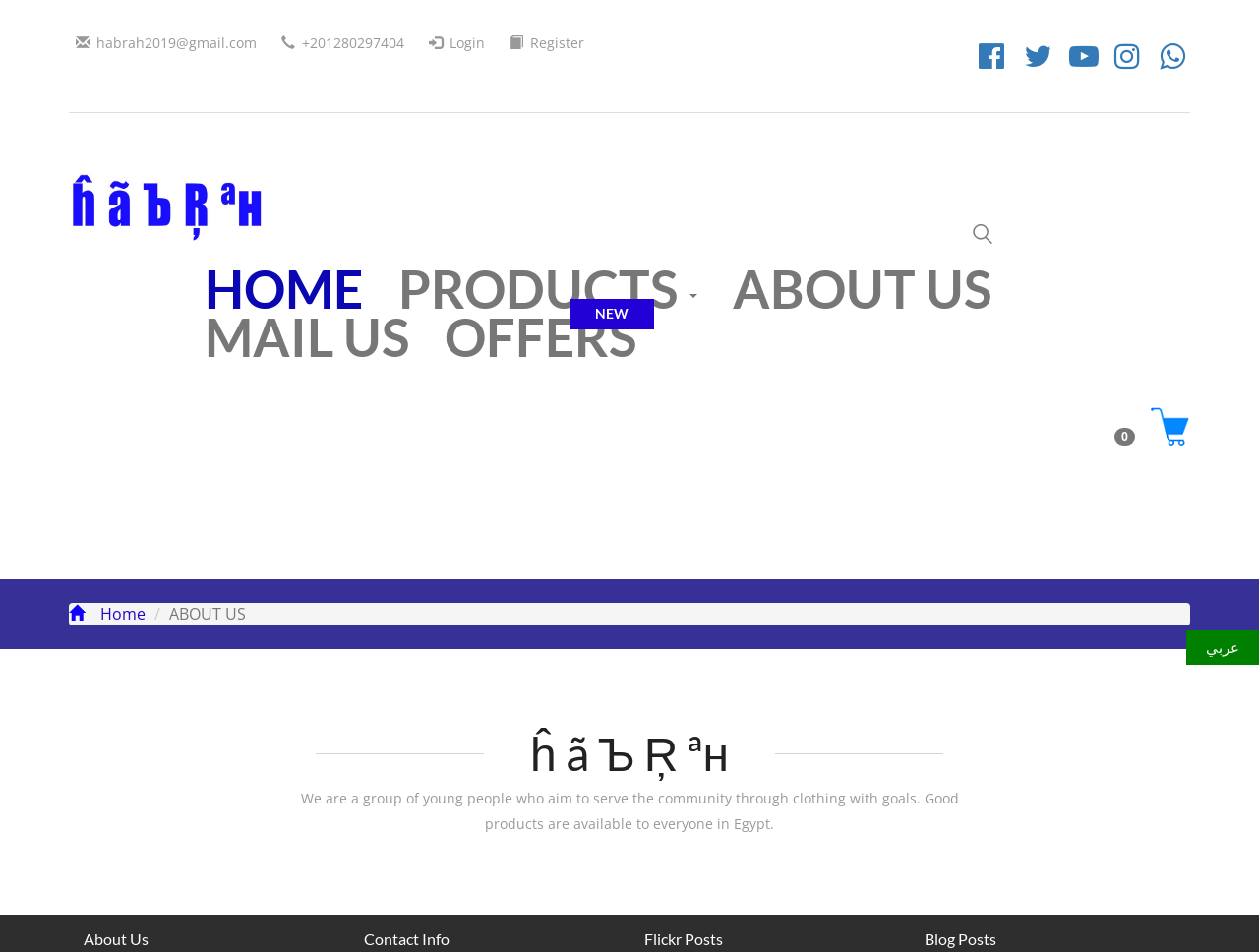Locate the UI element described by placeholder="Enter your search term..." and provide its bounding box coordinates. Use the format (top-left x, top-left y, bottom-right x, bottom-right y) with all values as floating point numbers between 0 and 1.

[0.761, 0.217, 0.816, 0.269]